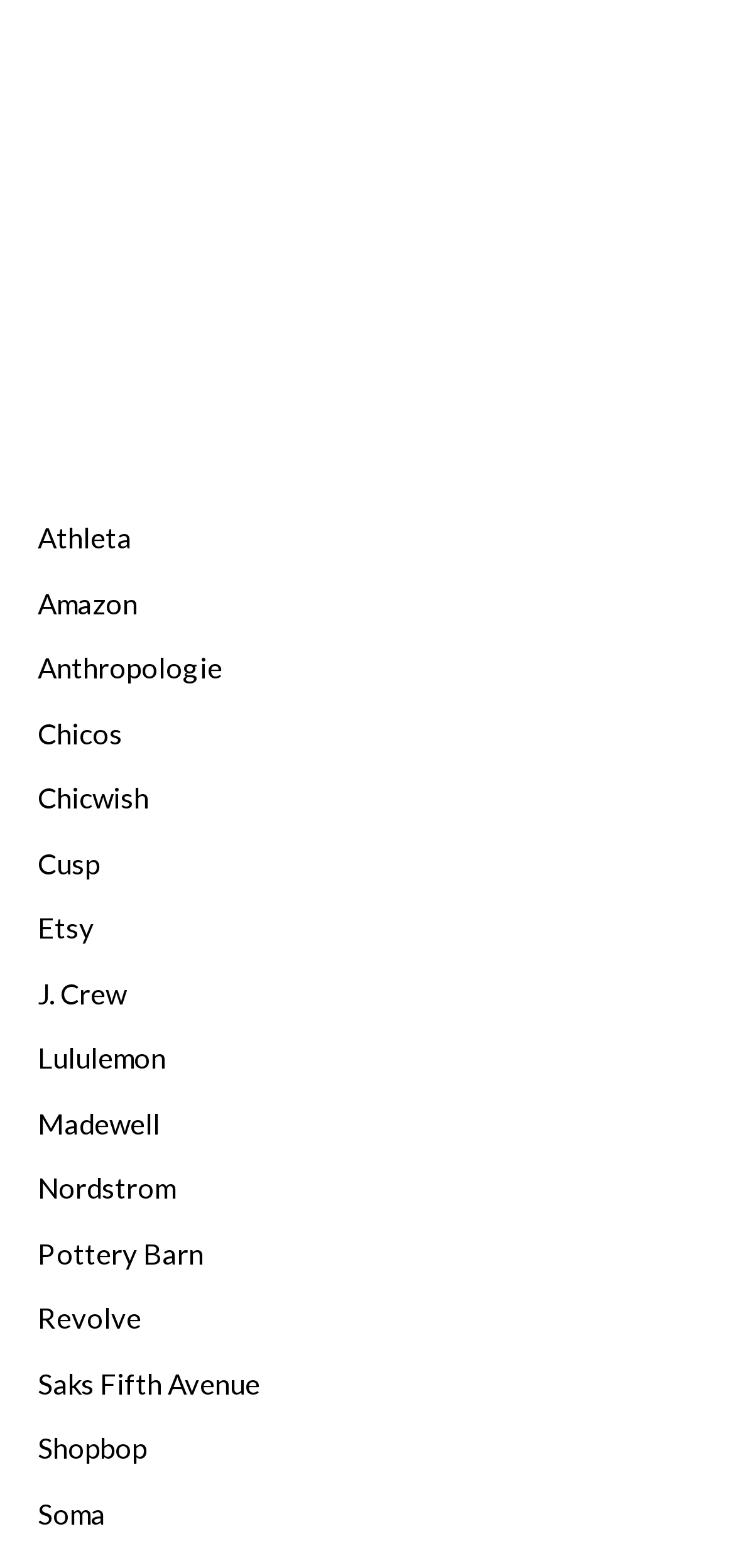Answer the following in one word or a short phrase: 
What is the first brand listed?

Athleta